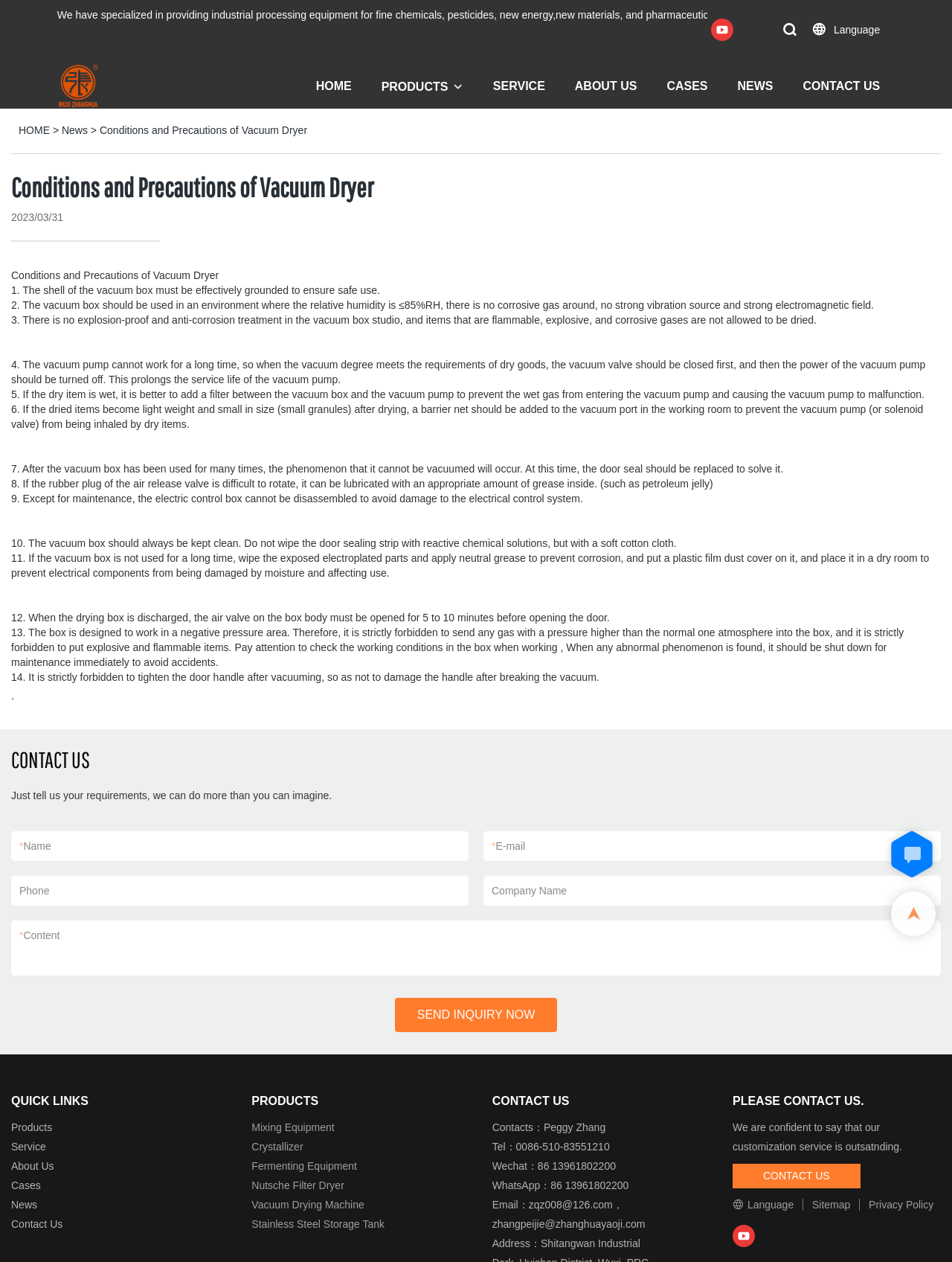What is the main title displayed on this webpage?

Conditions and Precautions of Vacuum Dryer